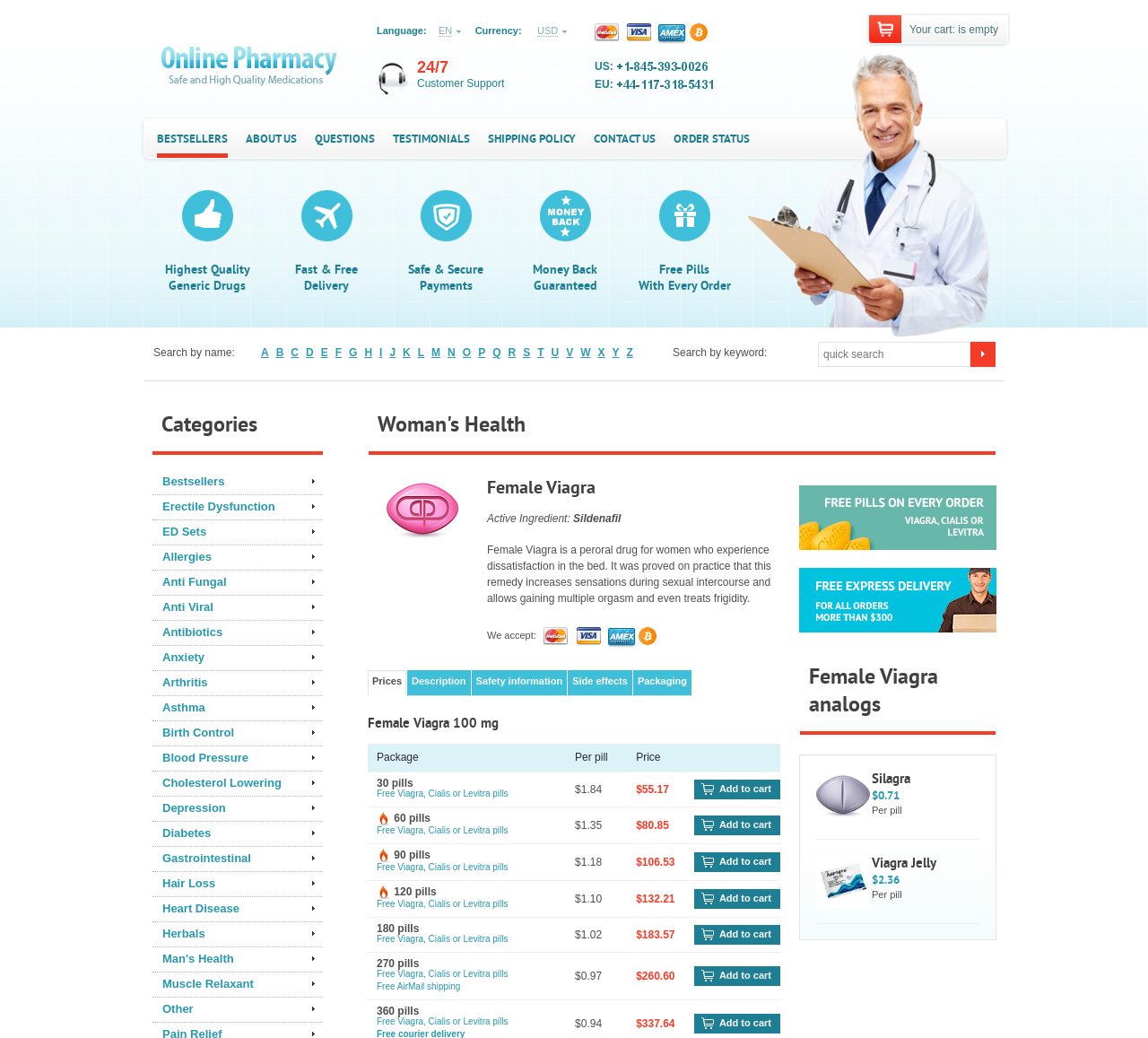Please provide a comprehensive answer to the question below using the information from the image: What is the customer support contact information?

The customer support contact information can be determined by looking at the text at the top of the webpage, which says '24/7 Customer Support' and provides phone numbers for the US and EU.